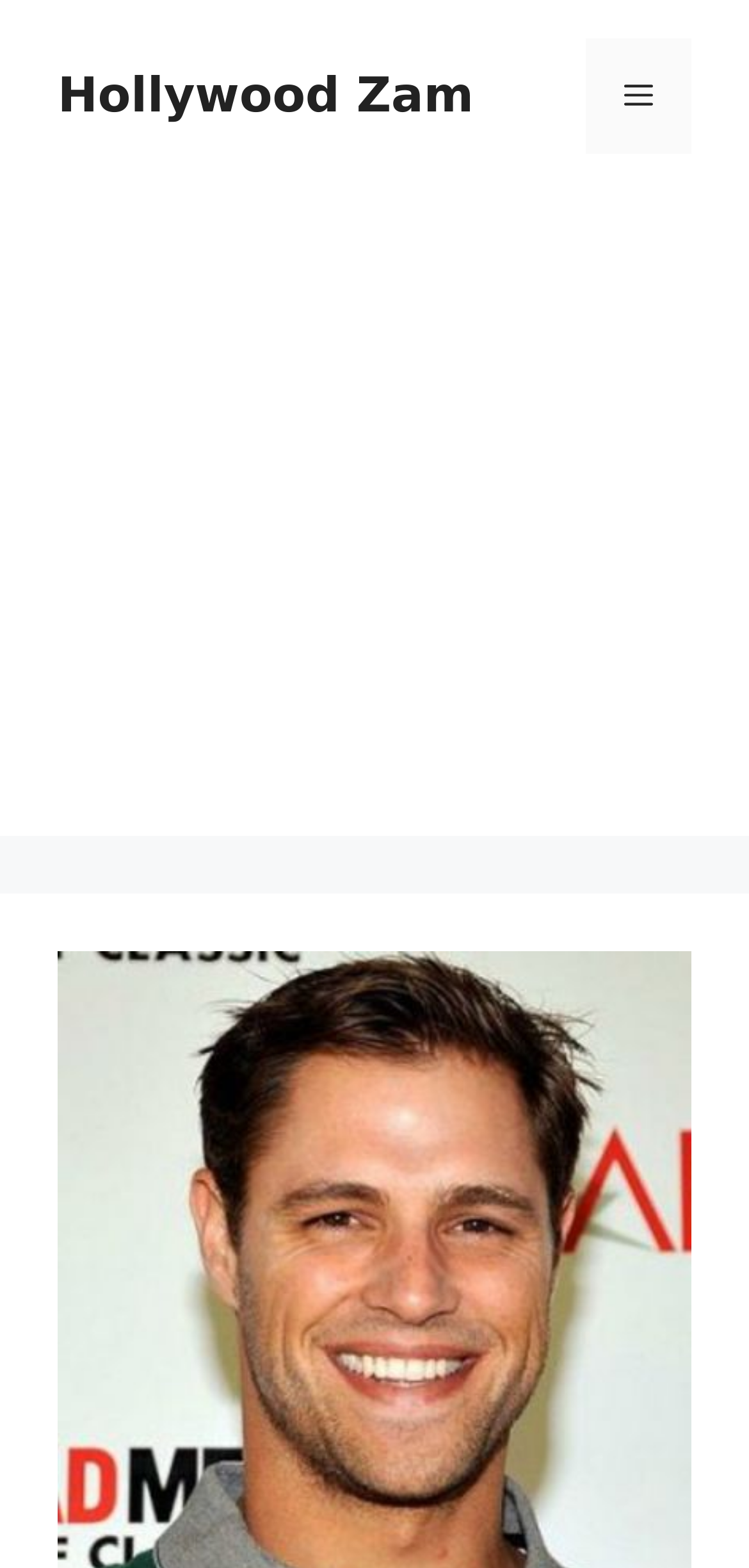Using the element description: "aria-label="Advertisement" name="aswift_2" title="Advertisement"", determine the bounding box coordinates for the specified UI element. The coordinates should be four float numbers between 0 and 1, [left, top, right, bottom].

[0.0, 0.135, 1.0, 0.533]